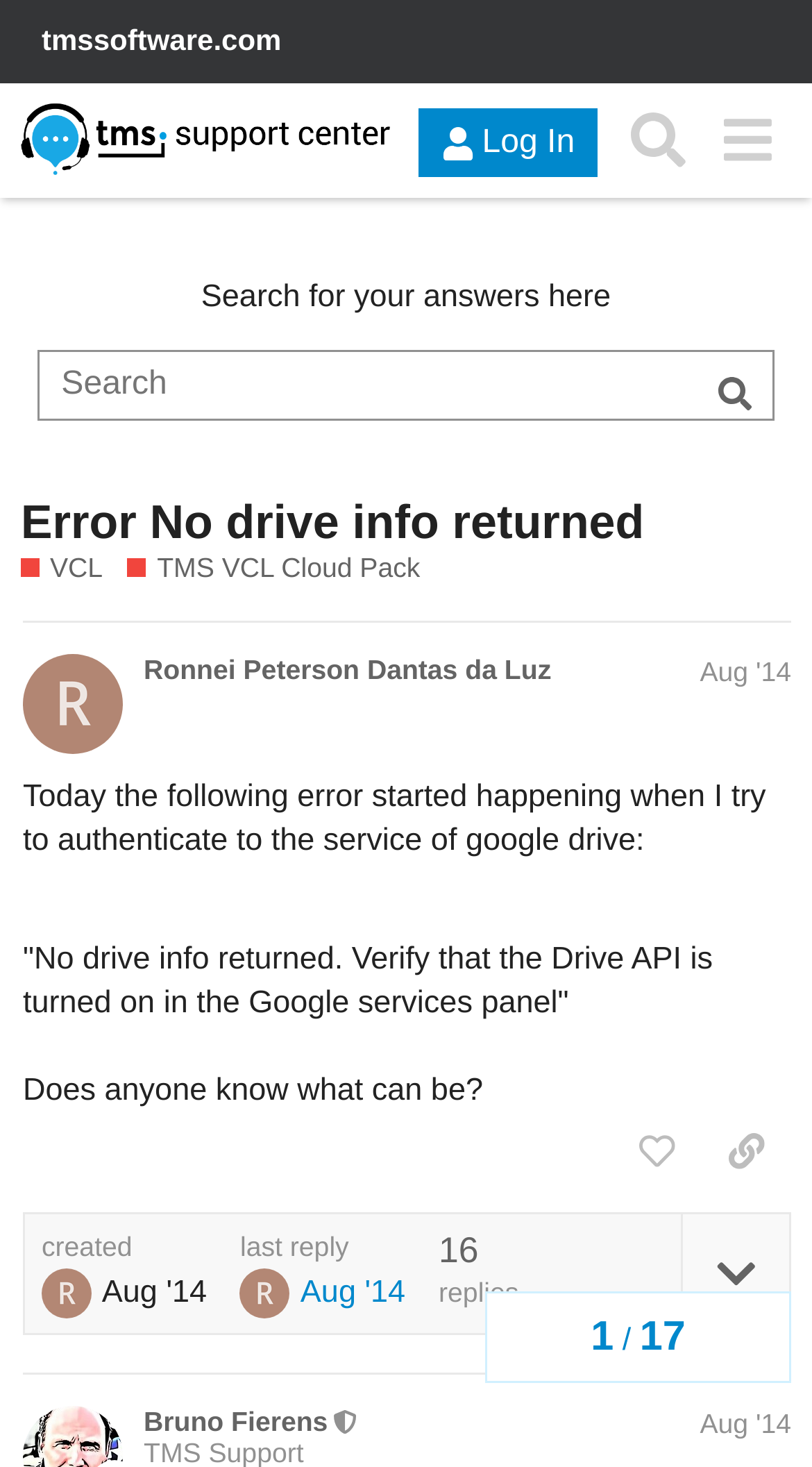Please identify the bounding box coordinates of the region to click in order to complete the given instruction: "View topic details". The coordinates should be four float numbers between 0 and 1, i.e., [left, top, right, bottom].

[0.838, 0.828, 0.972, 0.908]